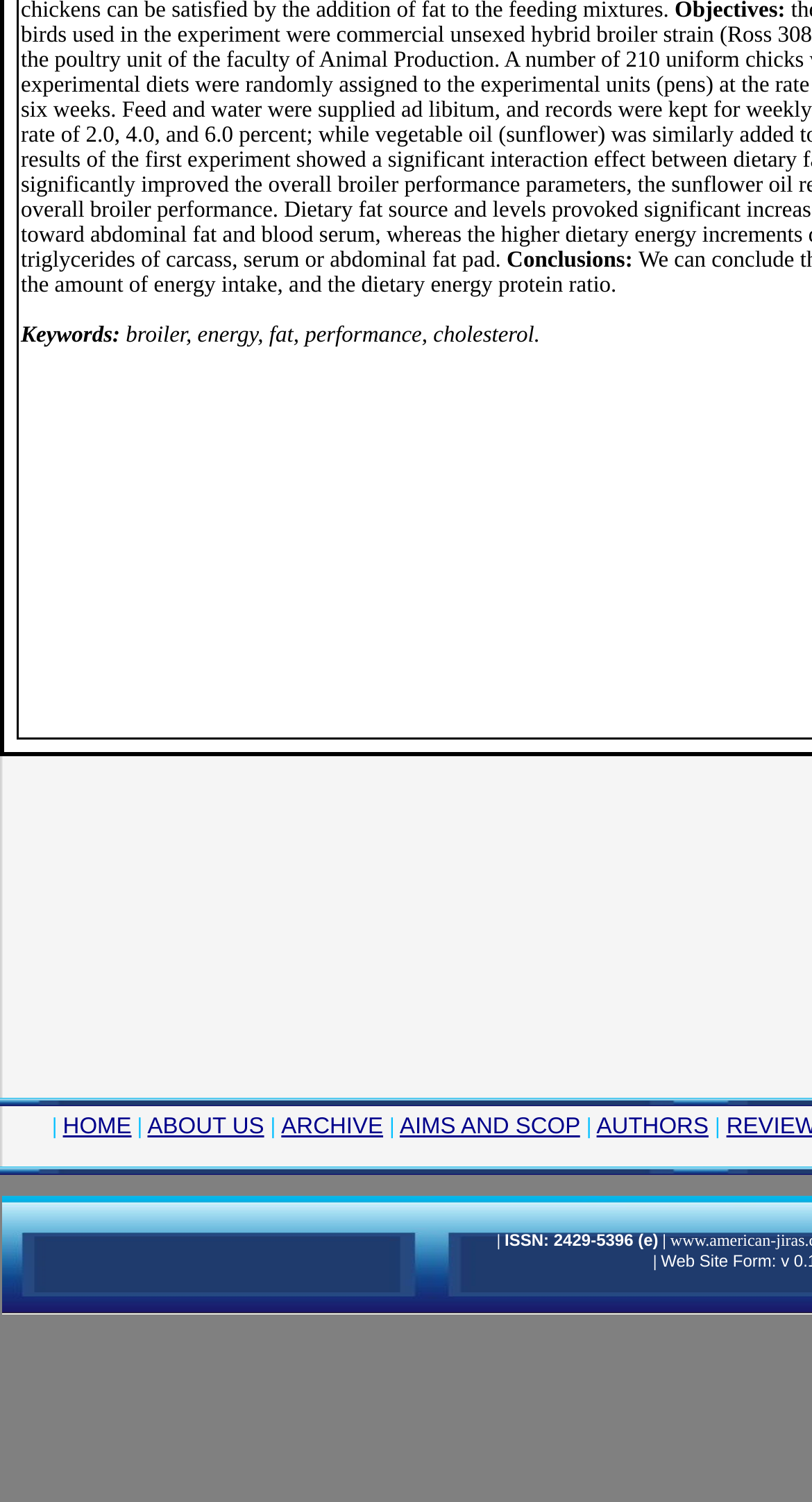How many links are there in the navigation menu?
Based on the image, provide a one-word or brief-phrase response.

5